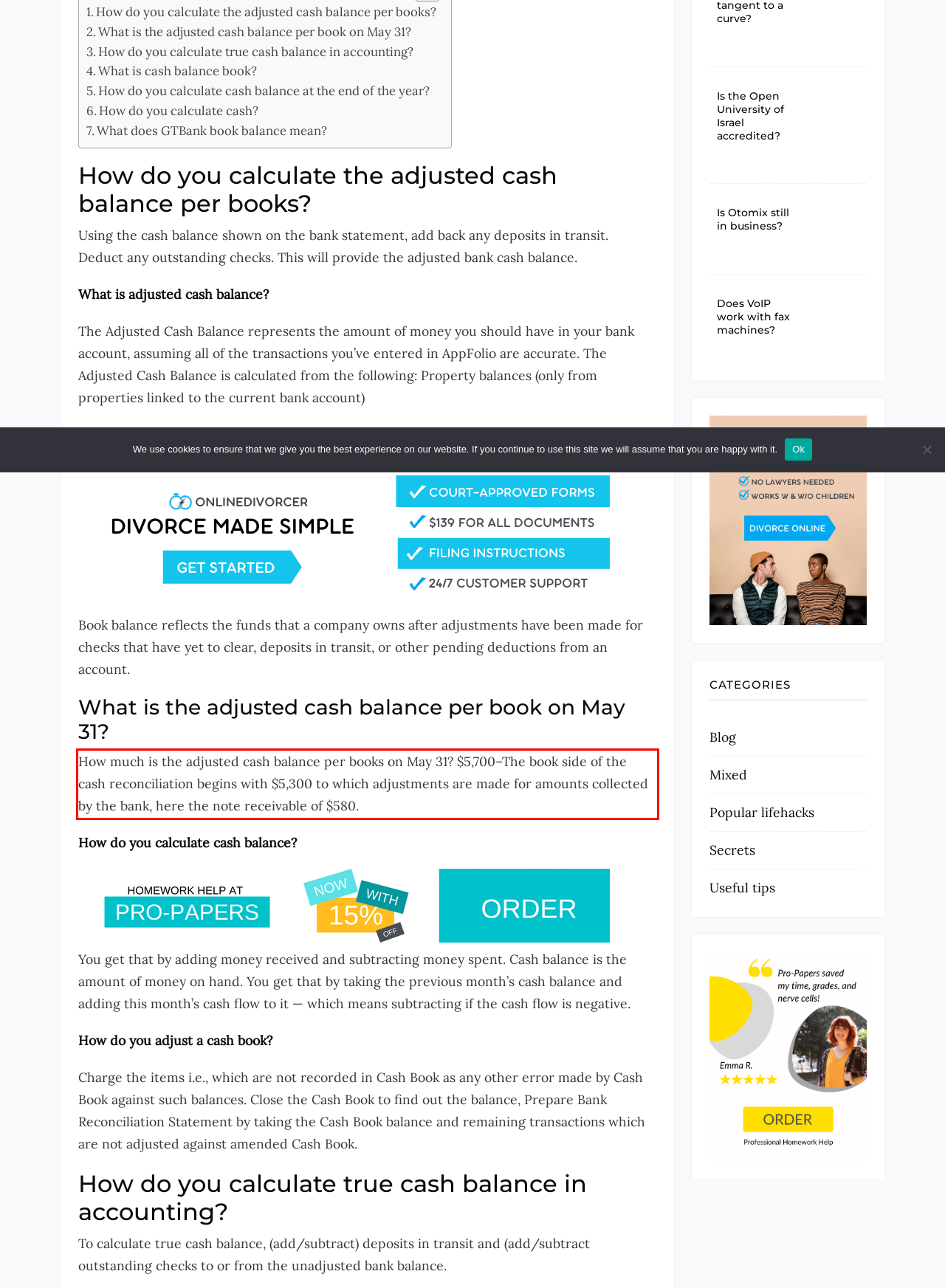Given a screenshot of a webpage, identify the red bounding box and perform OCR to recognize the text within that box.

How much is the adjusted cash balance per books on May 31? $5,700–The book side of the cash reconciliation begins with $5,300 to which adjustments are made for amounts collected by the bank, here the note receivable of $580.